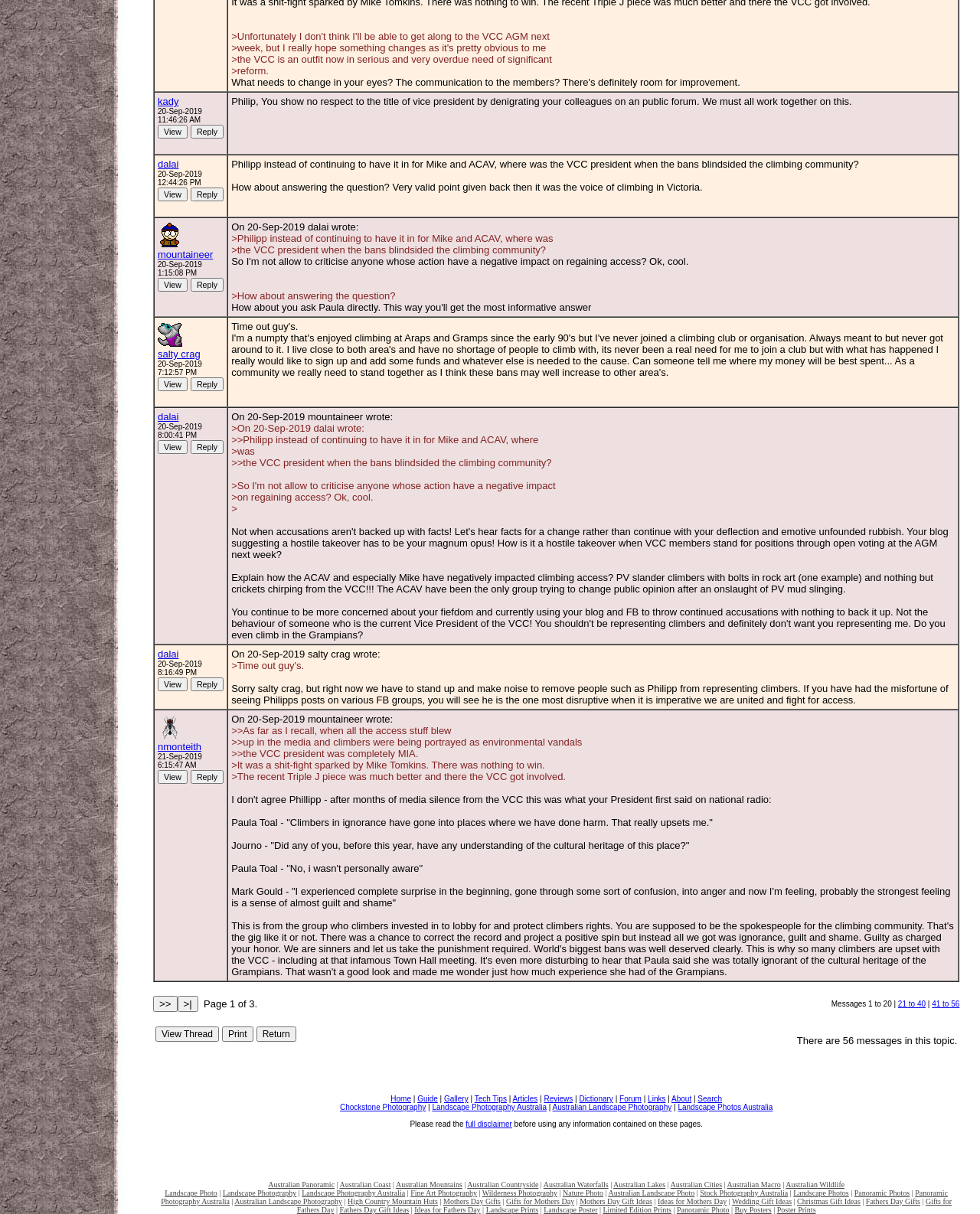Given the element description "name="Action" value="View"" in the screenshot, predict the bounding box coordinates of that UI element.

[0.161, 0.634, 0.191, 0.646]